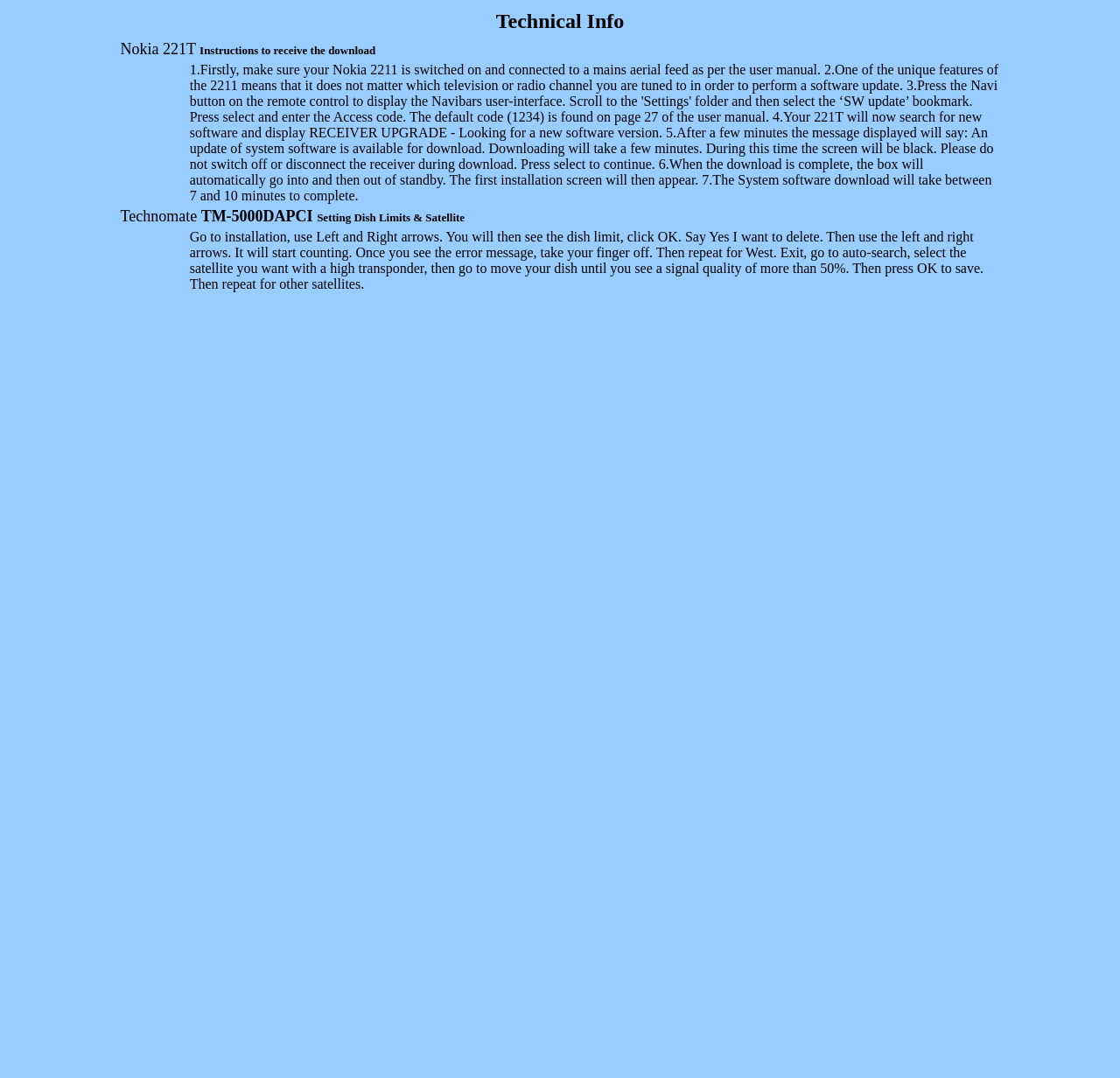What is the error message seen during Technomate TM-5000DAPCI setting?
Please provide a single word or phrase as the answer based on the screenshot.

Not specified